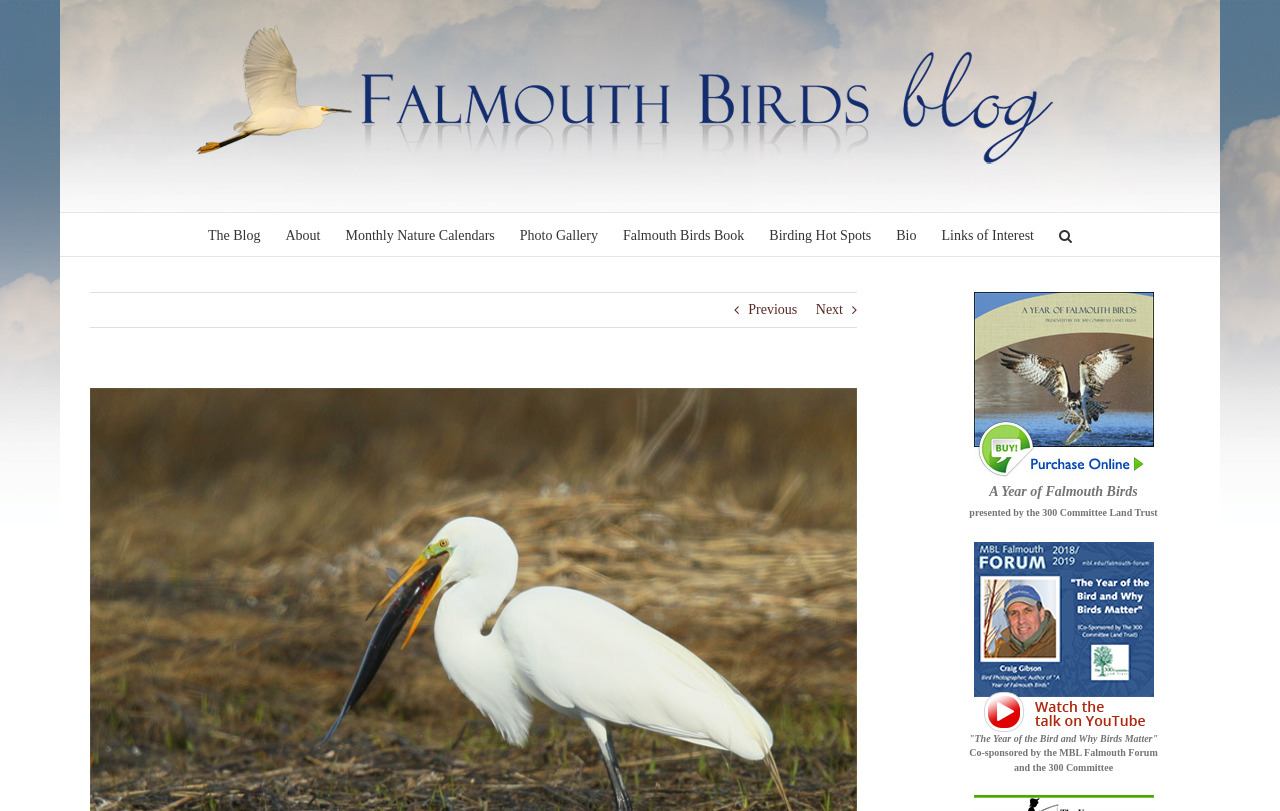What is the purpose of the button?
From the image, respond using a single word or phrase.

Search